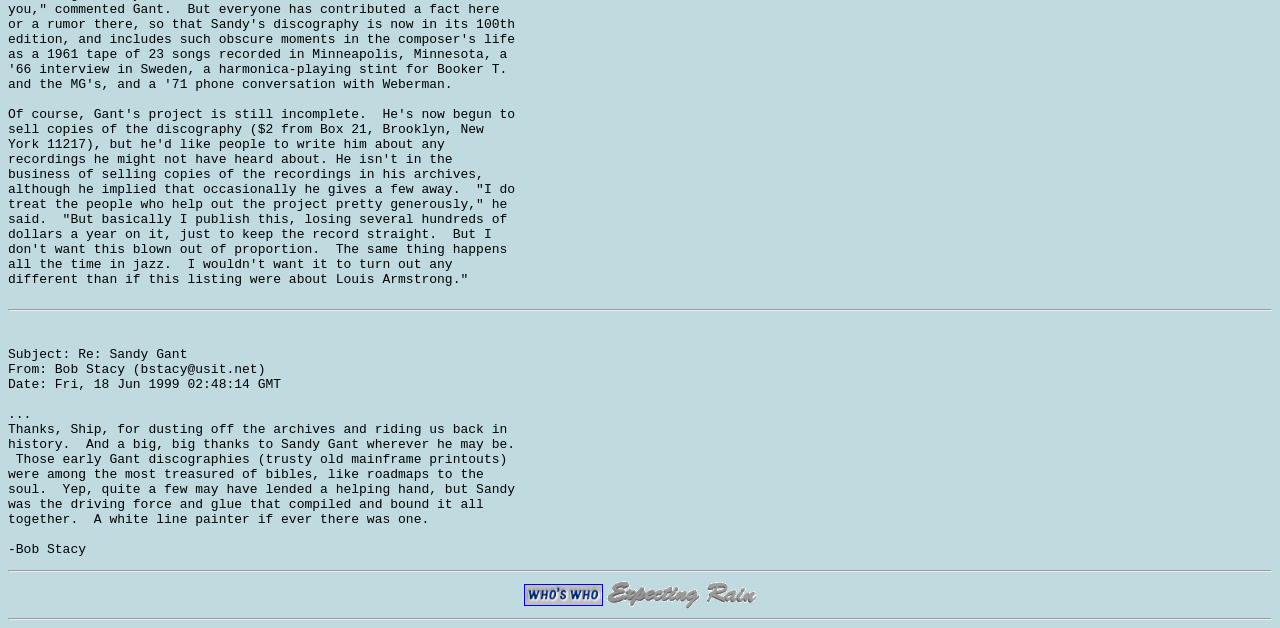Please provide a comprehensive answer to the question based on the screenshot: How many links are below the email content?

I counted the number of link elements below the StaticText element containing the email content and found two links with the text 'Who's Who' and an empty string respectively.